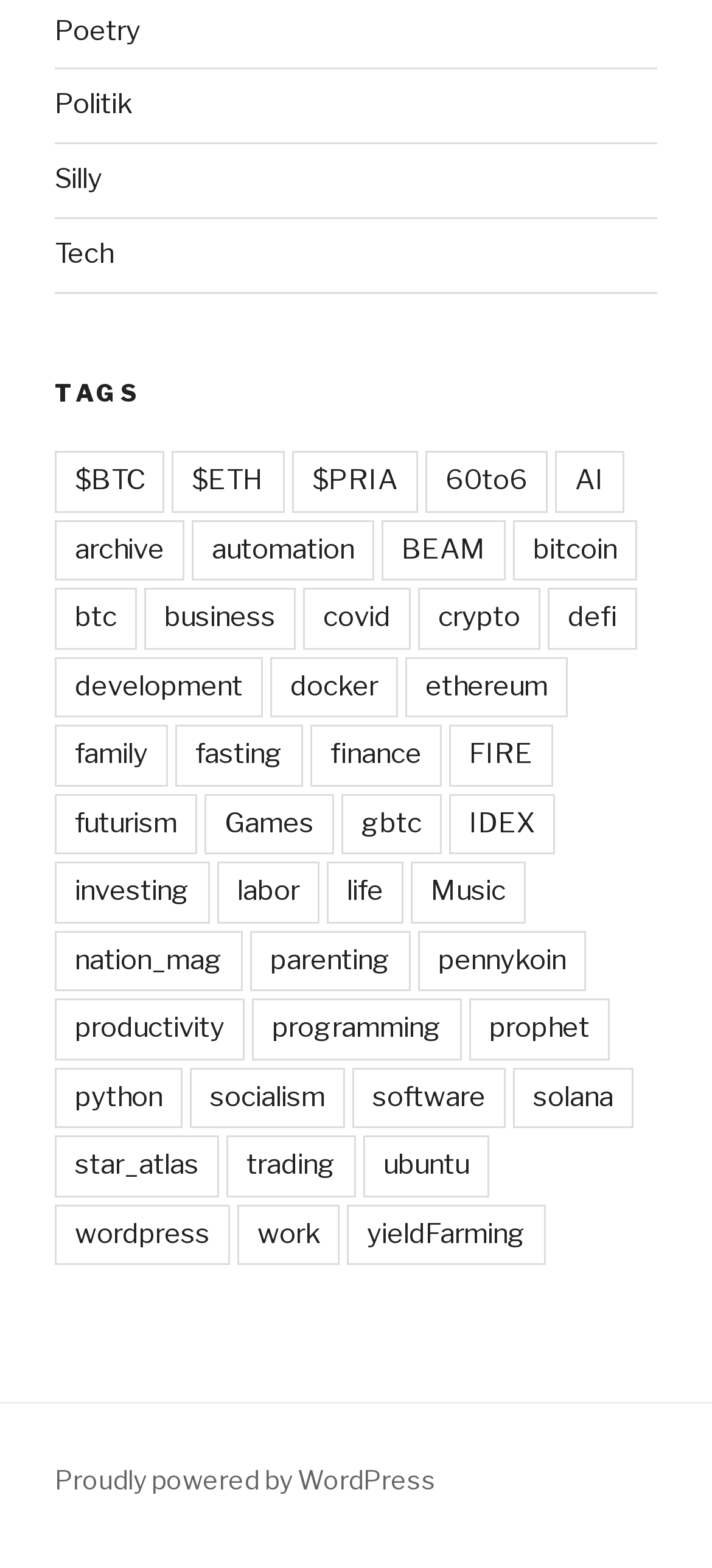How many links are there on the webpage?
Refer to the image and give a detailed answer to the question.

I counted the number of links on the webpage, including the ones under the 'TAGS' heading and the 'Proudly powered by WordPress' link at the bottom, and found 69 links.